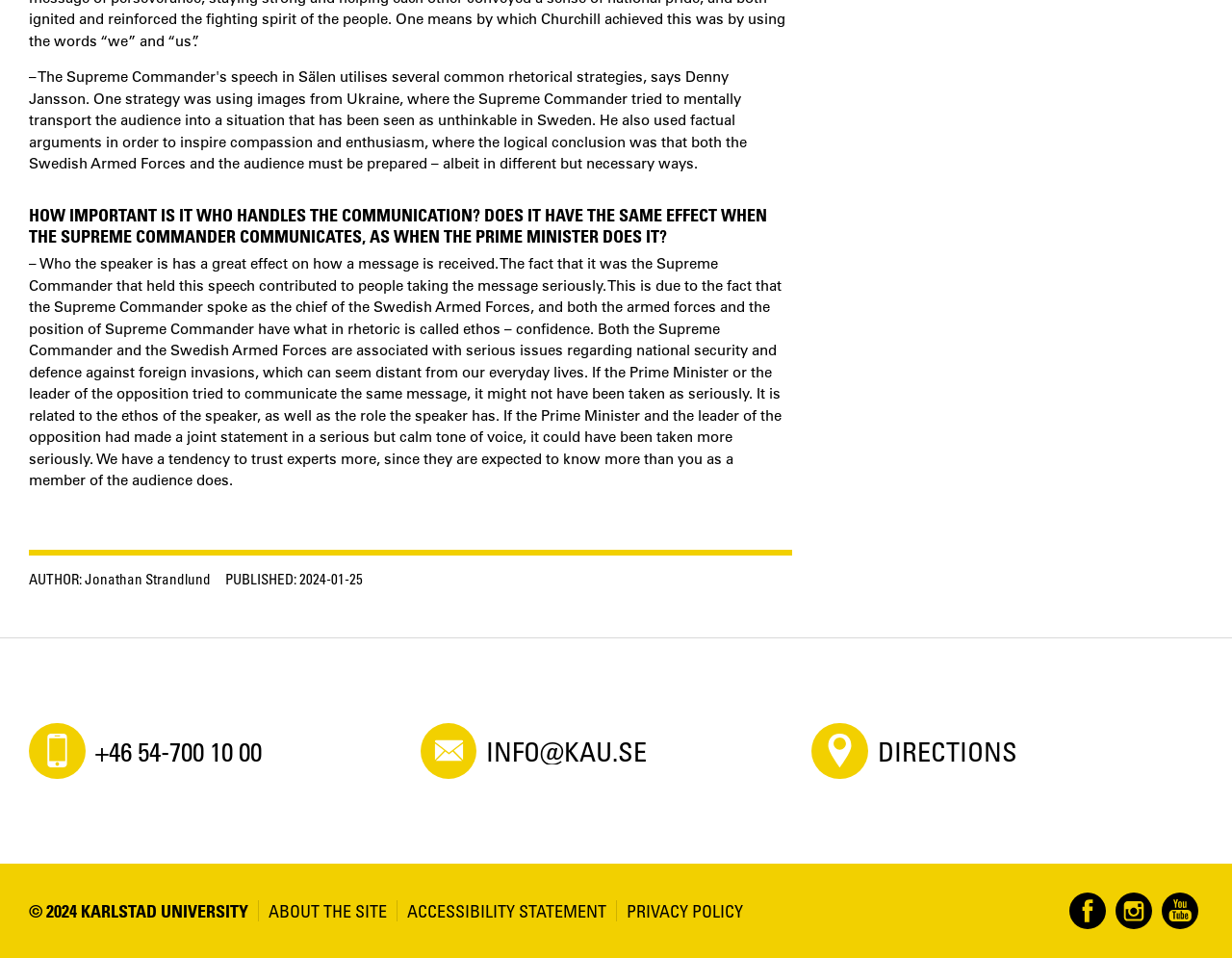Based on the element description, predict the bounding box coordinates (top-left x, top-left y, bottom-right x, bottom-right y) for the UI element in the screenshot: title="google my business"

None